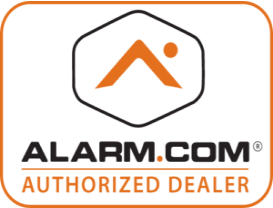Provide a comprehensive description of the image.

The image features the logo of Alarm.com, prominently displaying the brand name in bold, black letters against a white background. Accompanying the name is a stylized orange icon, consisting of a triangle and dot, indicative of the brand's focus on security and smart home technology. Encasing the logo is a hexagonal border, outlined in orange, which enhances its visibility. Below the logo, the text "AUTHORIZED DEALER" in a clear, professional font emphasizes the trustworthiness and reliability associated with Alarm.com products and services. This logo represents a partnership in providing advanced smart home monitoring solutions, aligning with the theme of the "Smart Home Monitoring" section, which promotes safety and convenience through technology in homes.